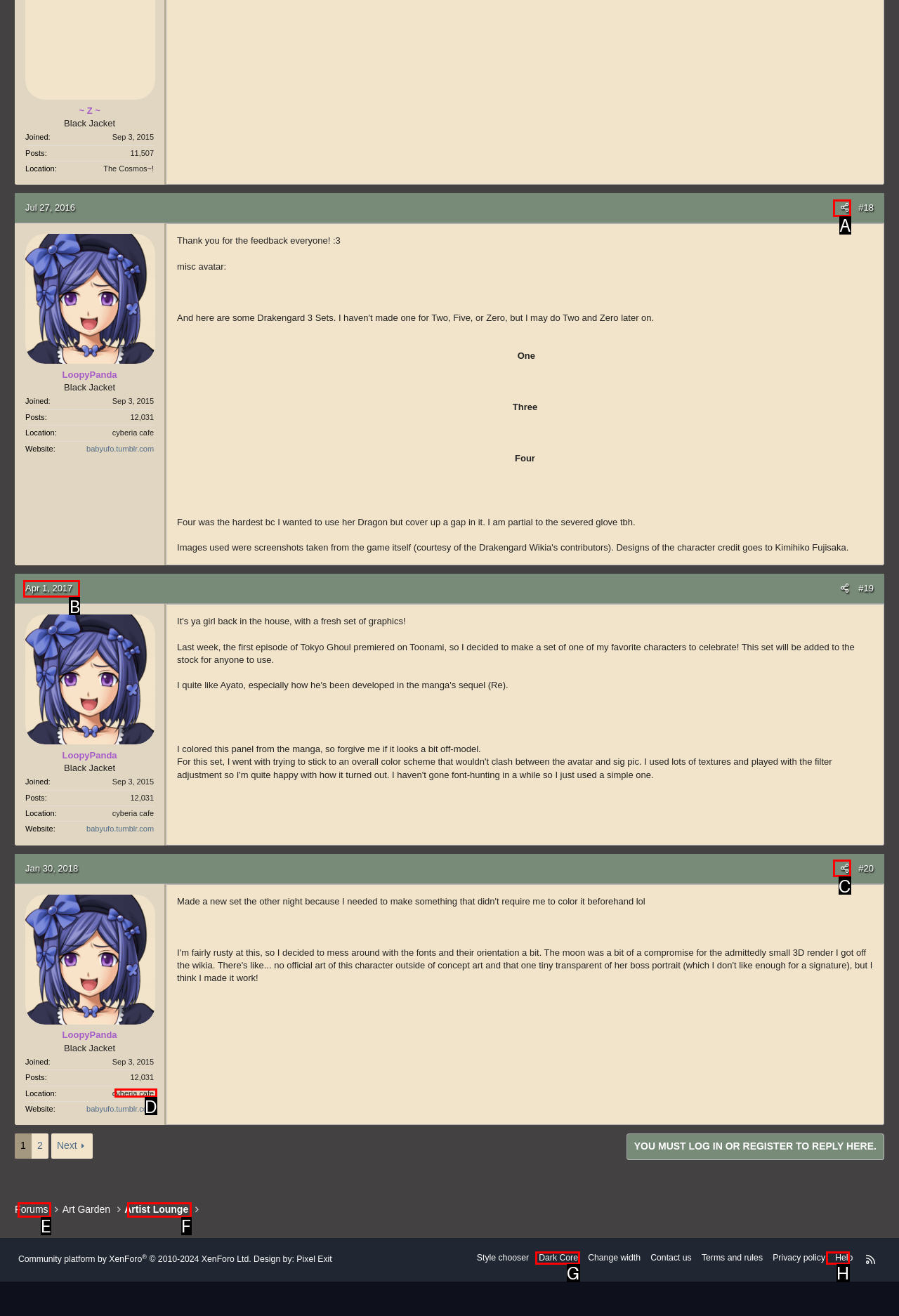Identify the correct UI element to click on to achieve the following task: Contact Rebecca Power via email Respond with the corresponding letter from the given choices.

None